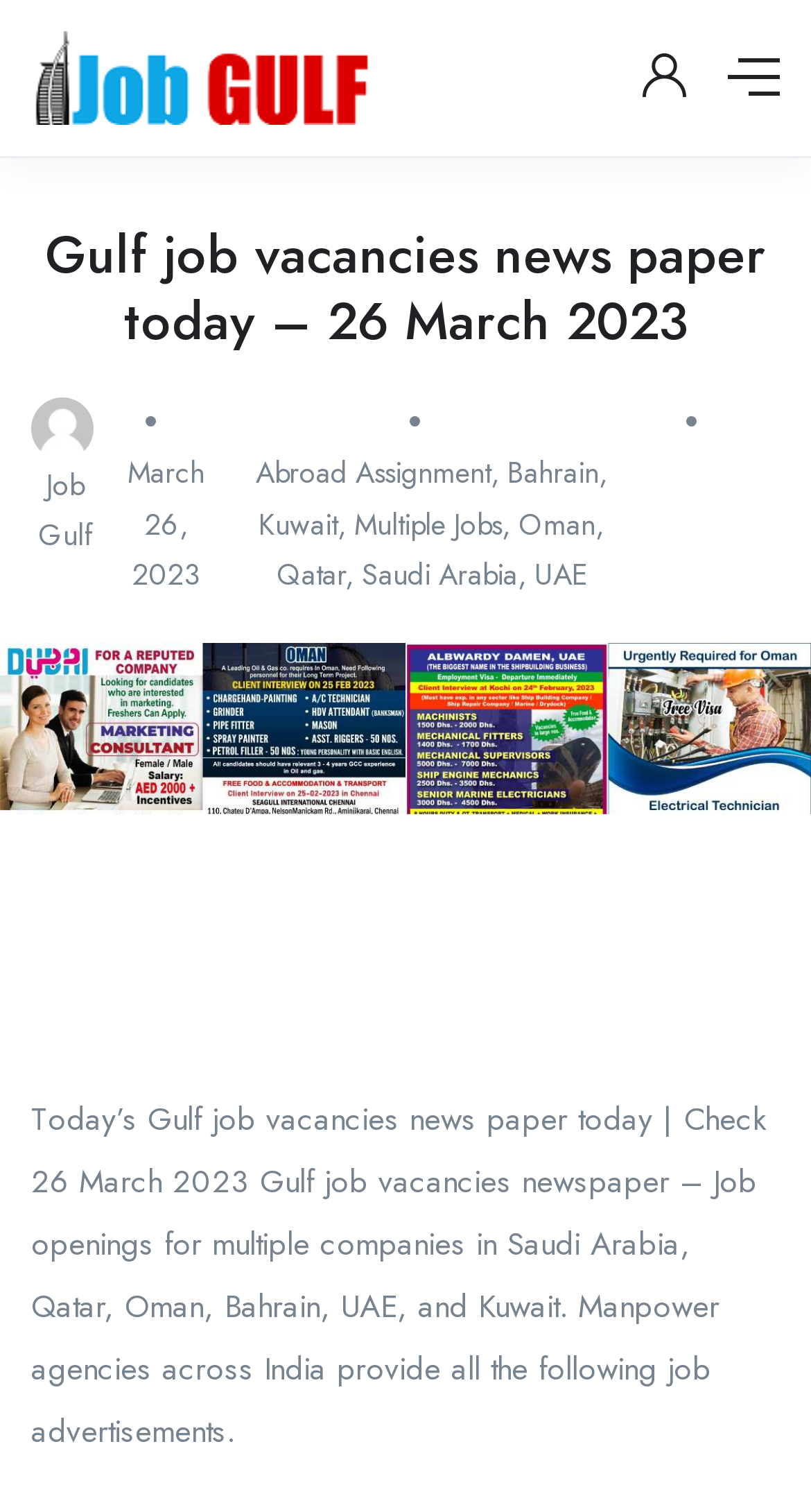Provide the bounding box coordinates for the UI element that is described by this text: "UAE". The coordinates should be in the form of four float numbers between 0 and 1: [left, top, right, bottom].

[0.647, 0.369, 0.721, 0.391]